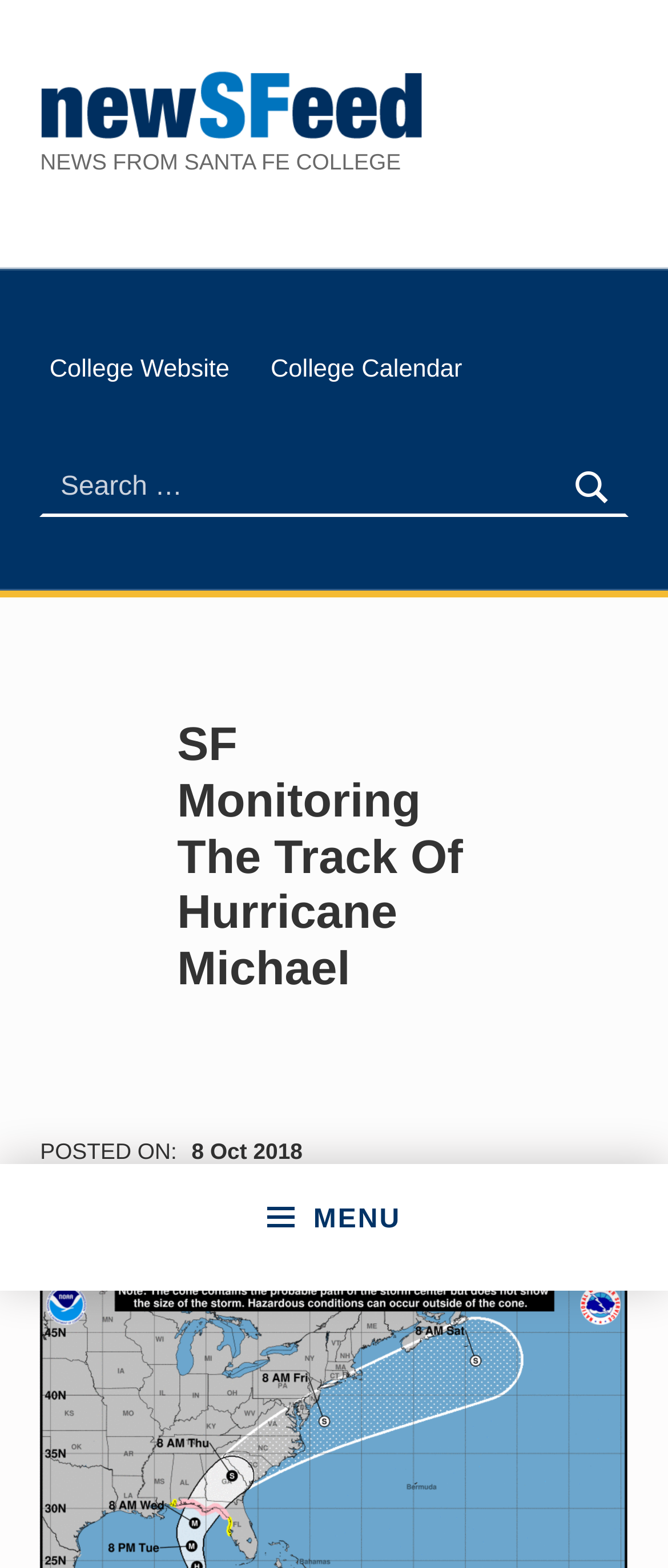What is the date of the post?
From the details in the image, answer the question comprehensively.

I found the answer by looking at the 'POSTED ON:' section, which shows the date '8 Oct 2018'.